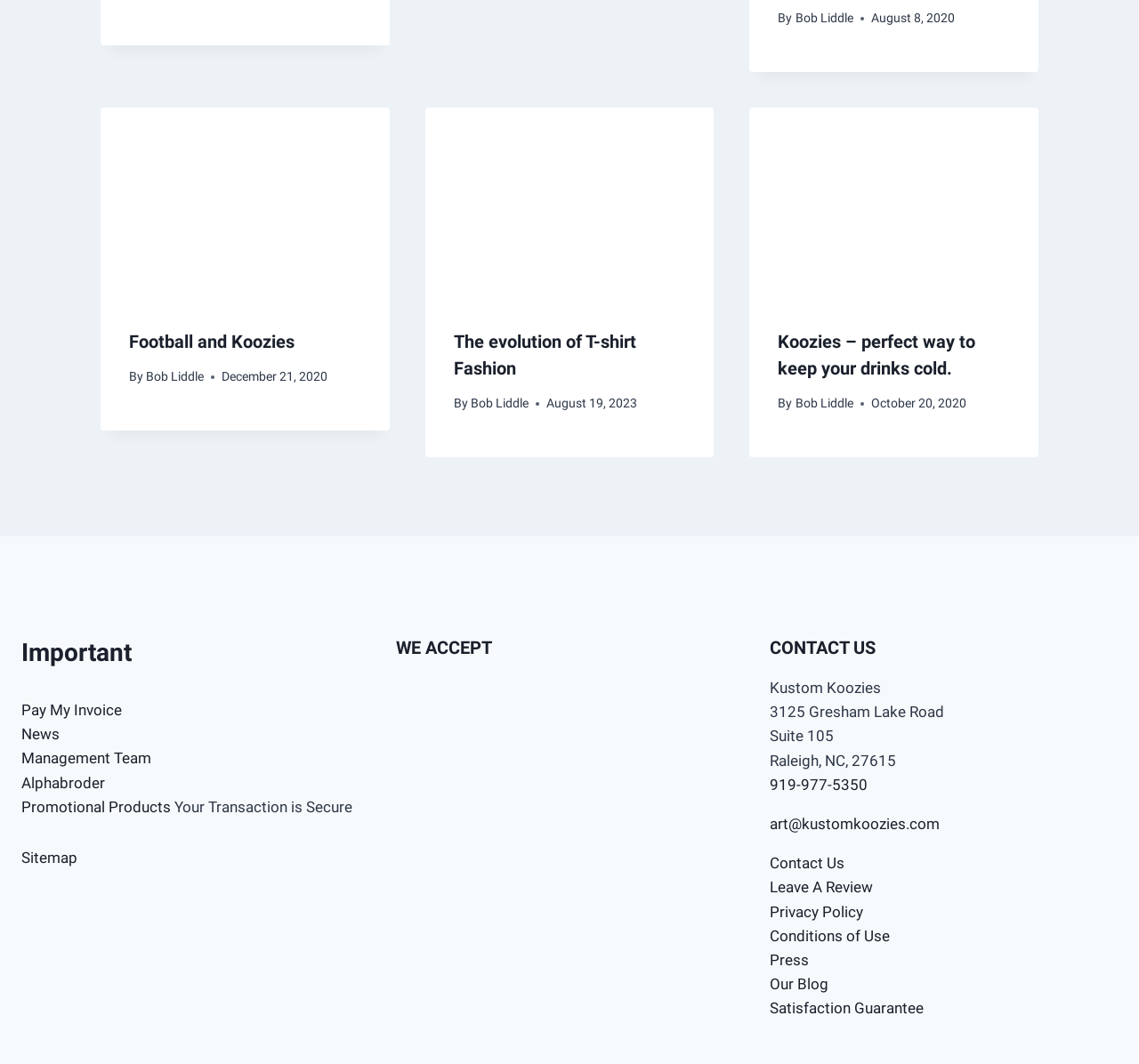Bounding box coordinates are specified in the format (top-left x, top-left y, bottom-right x, bottom-right y). All values are floating point numbers bounded between 0 and 1. Please provide the bounding box coordinate of the region this sentence describes: Football and Koozies

[0.113, 0.311, 0.259, 0.331]